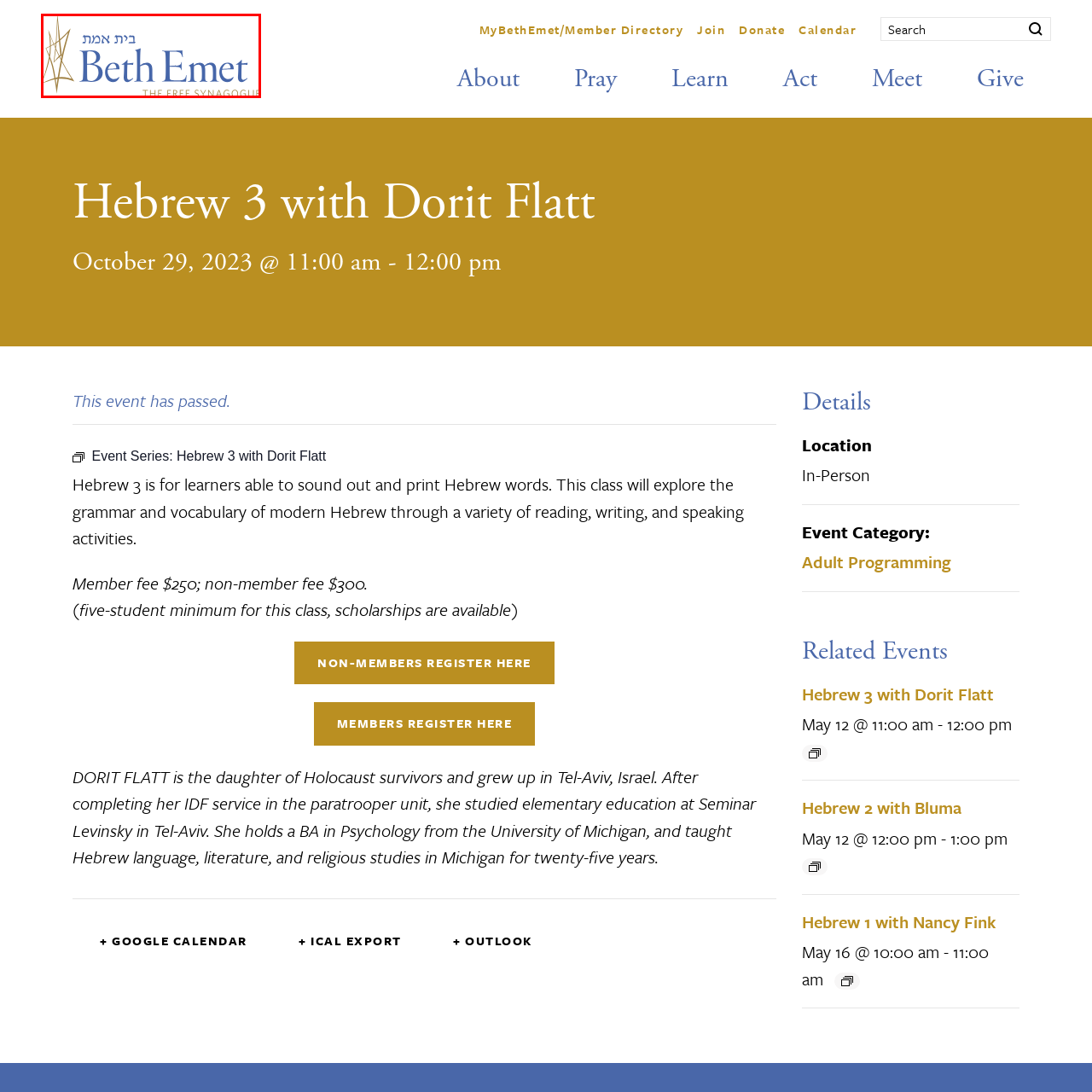What does the phrase below the name indicate?
Look closely at the image highlighted by the red bounding box and give a comprehensive answer to the question.

The phrase 'THE FREE SYNAGOGUE' is written below the name 'Beth Emet', indicating the synagogue's inclusive and accessible nature, making it a welcoming symbol for both members and visitors alike.